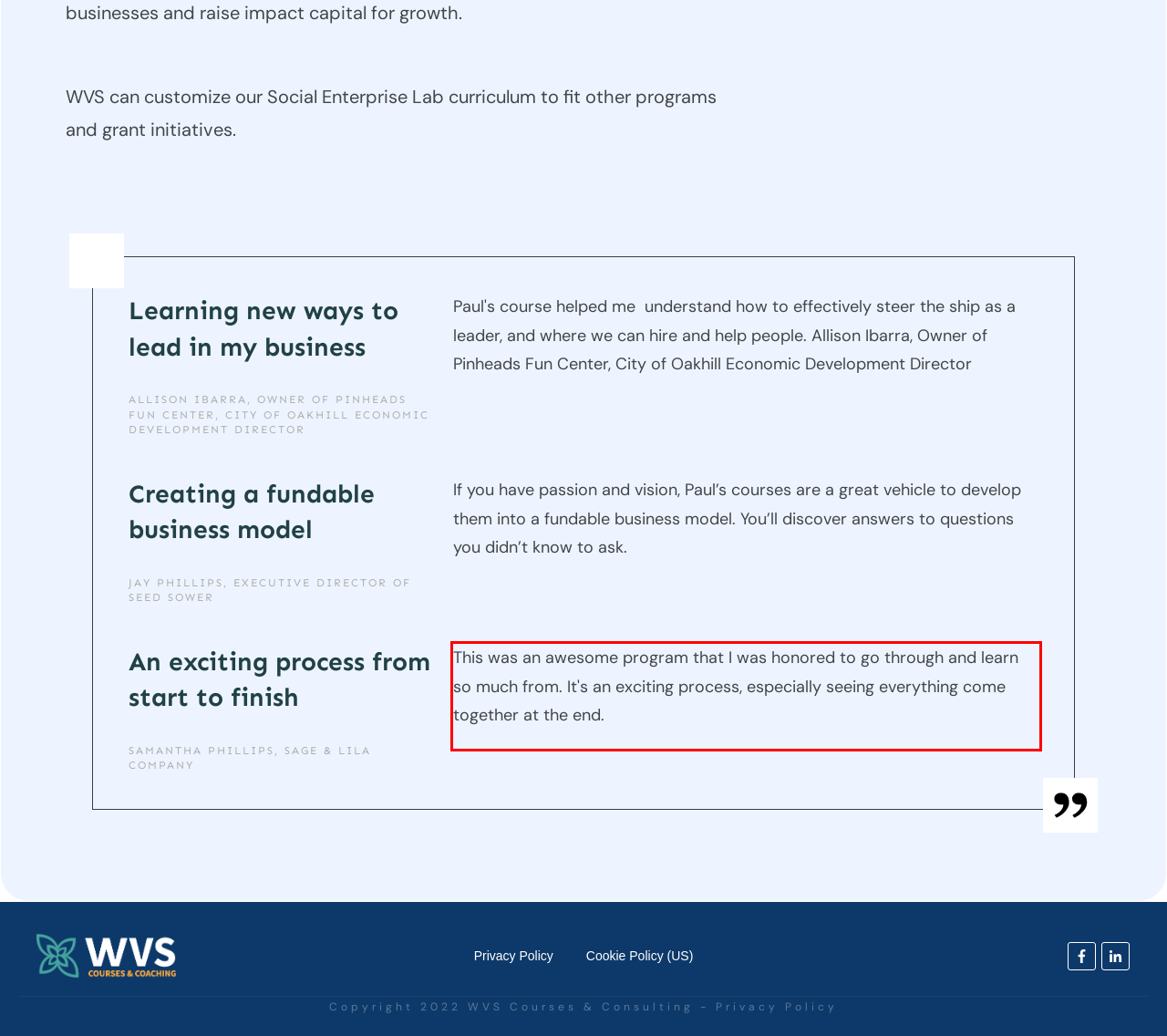You are presented with a webpage screenshot featuring a red bounding box. Perform OCR on the text inside the red bounding box and extract the content.

This was an awesome program that I was honored to go through and learn so much from. It's an exciting process, especially seeing everything come together at the end.